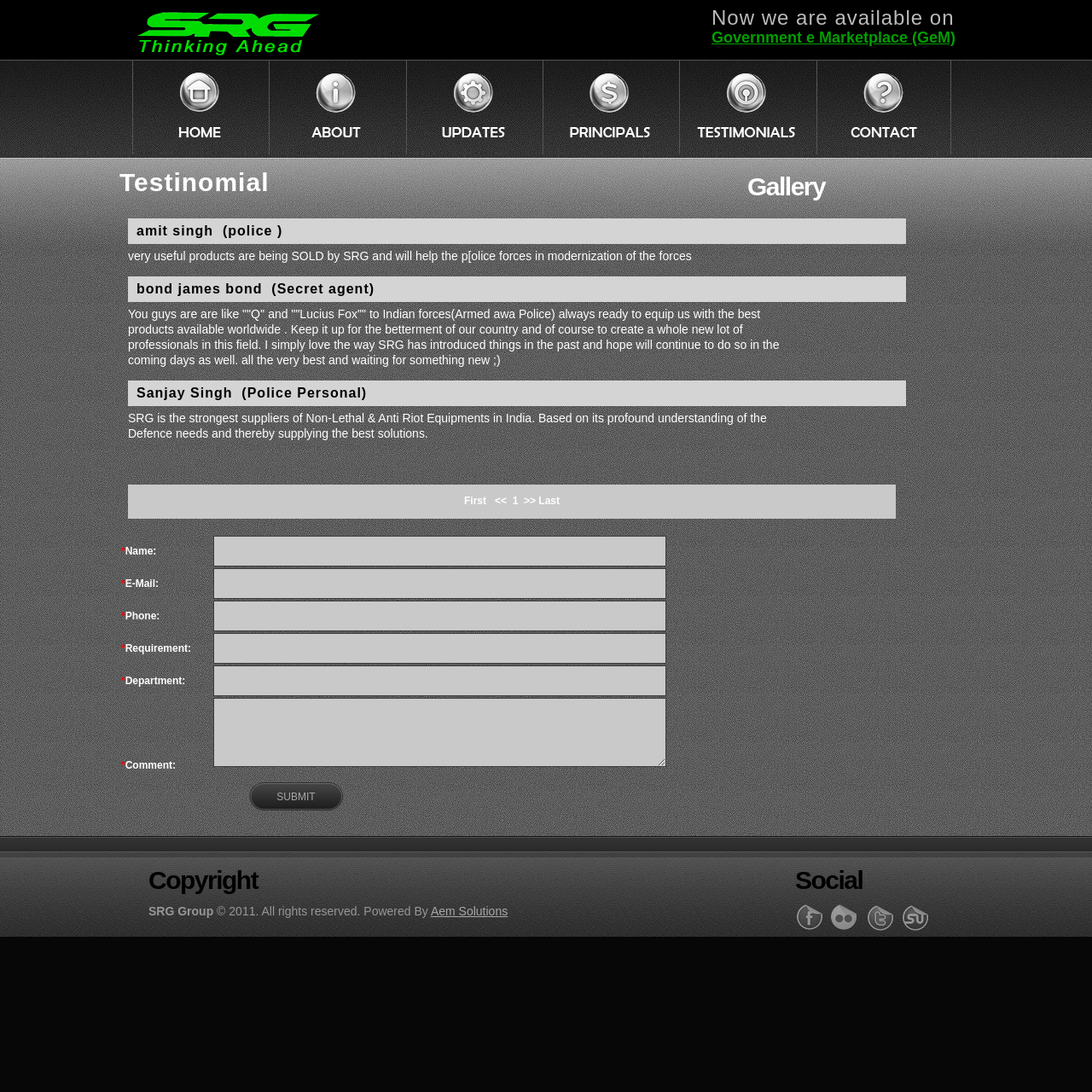What is the name of the marketplace mentioned on the webpage?
Look at the image and construct a detailed response to the question.

The webpage mentions 'Now we are available on' followed by a link to 'Government e Marketplace (GeM)', indicating that SRG is available on this marketplace.